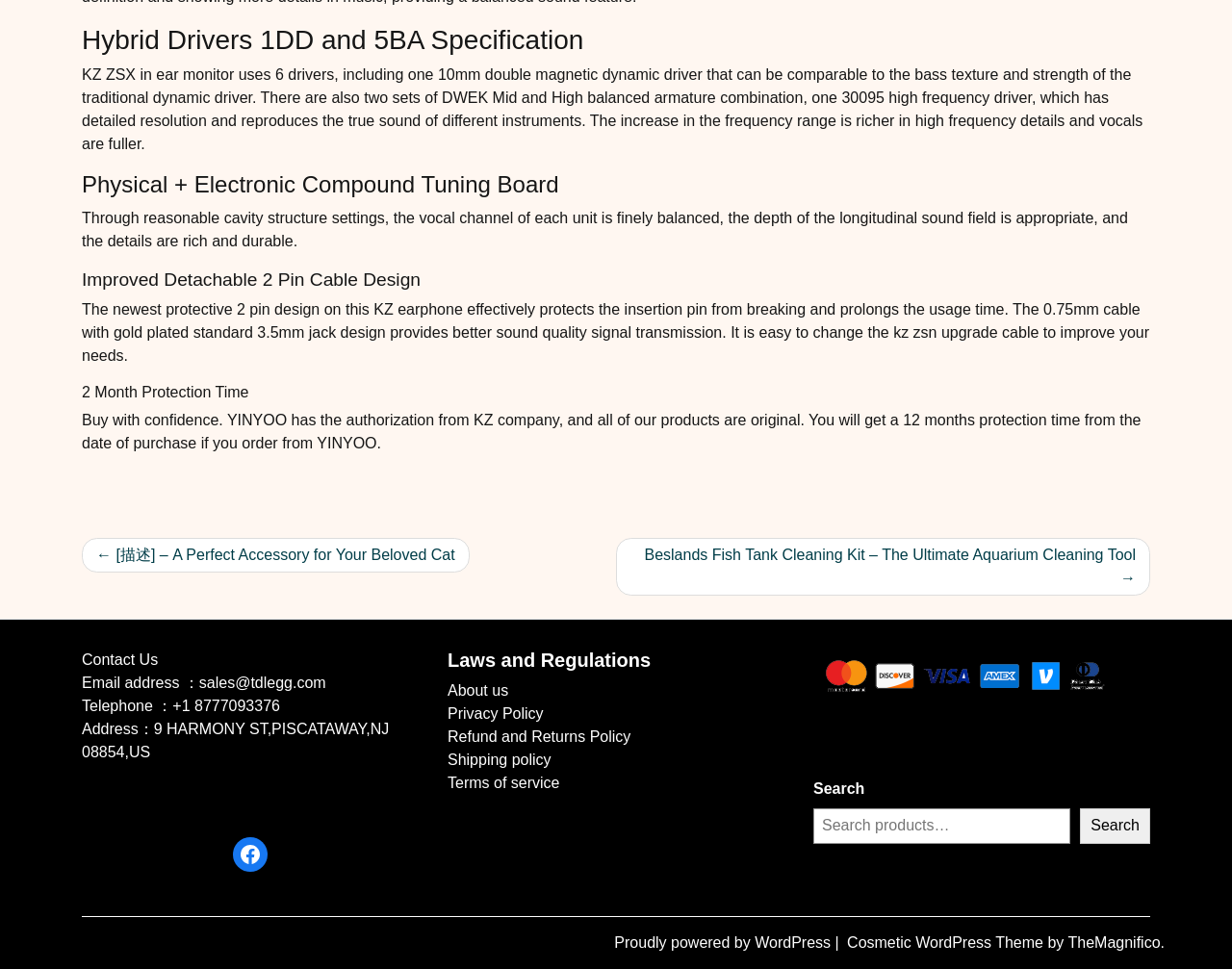Identify the bounding box of the UI element described as follows: "Privacy Policy". Provide the coordinates as four float numbers in the range of 0 to 1 [left, top, right, bottom].

[0.363, 0.728, 0.441, 0.745]